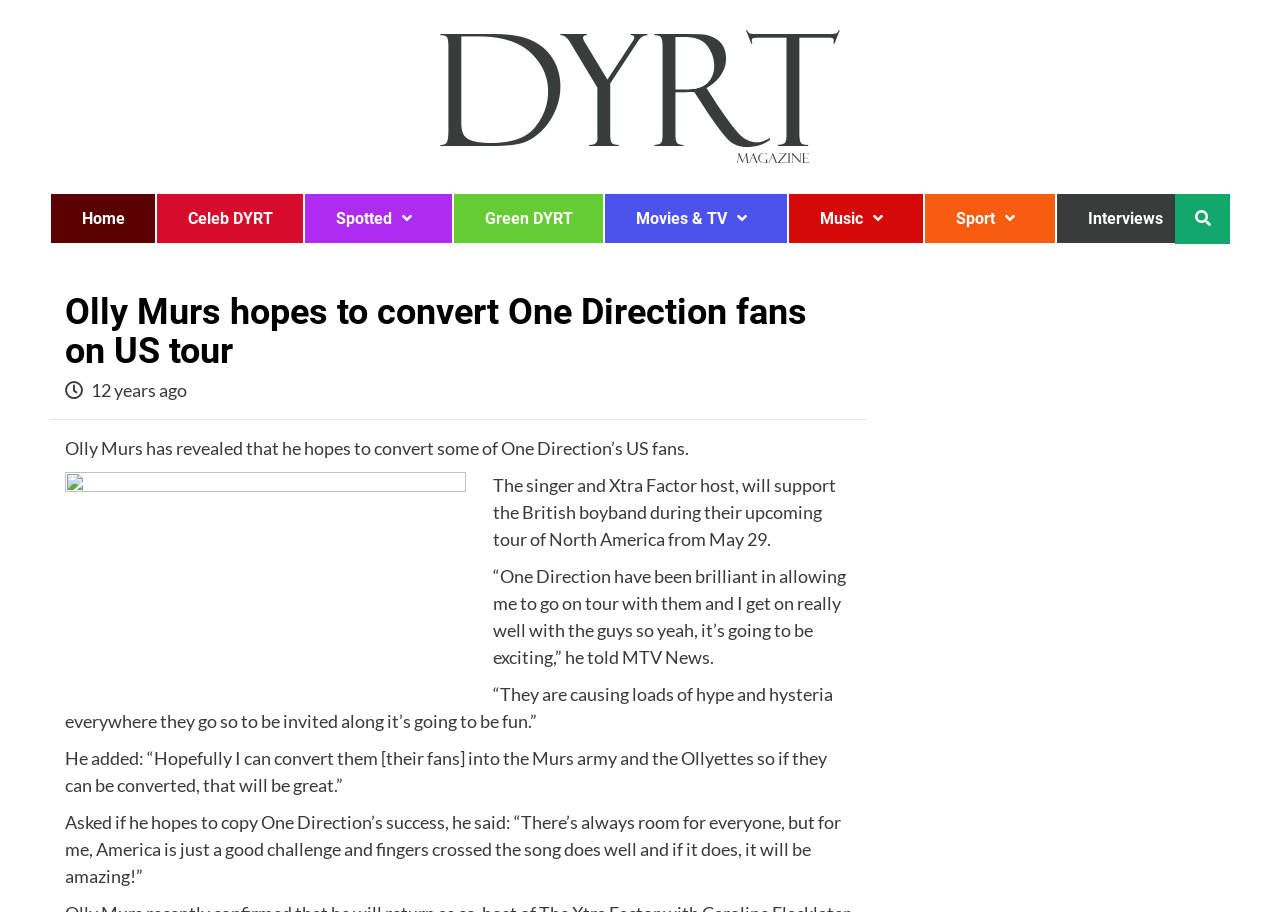Can you determine the bounding box coordinates of the area that needs to be clicked to fulfill the following instruction: "Click on the 'Did You Read That?' link"?

[0.344, 0.033, 0.656, 0.178]